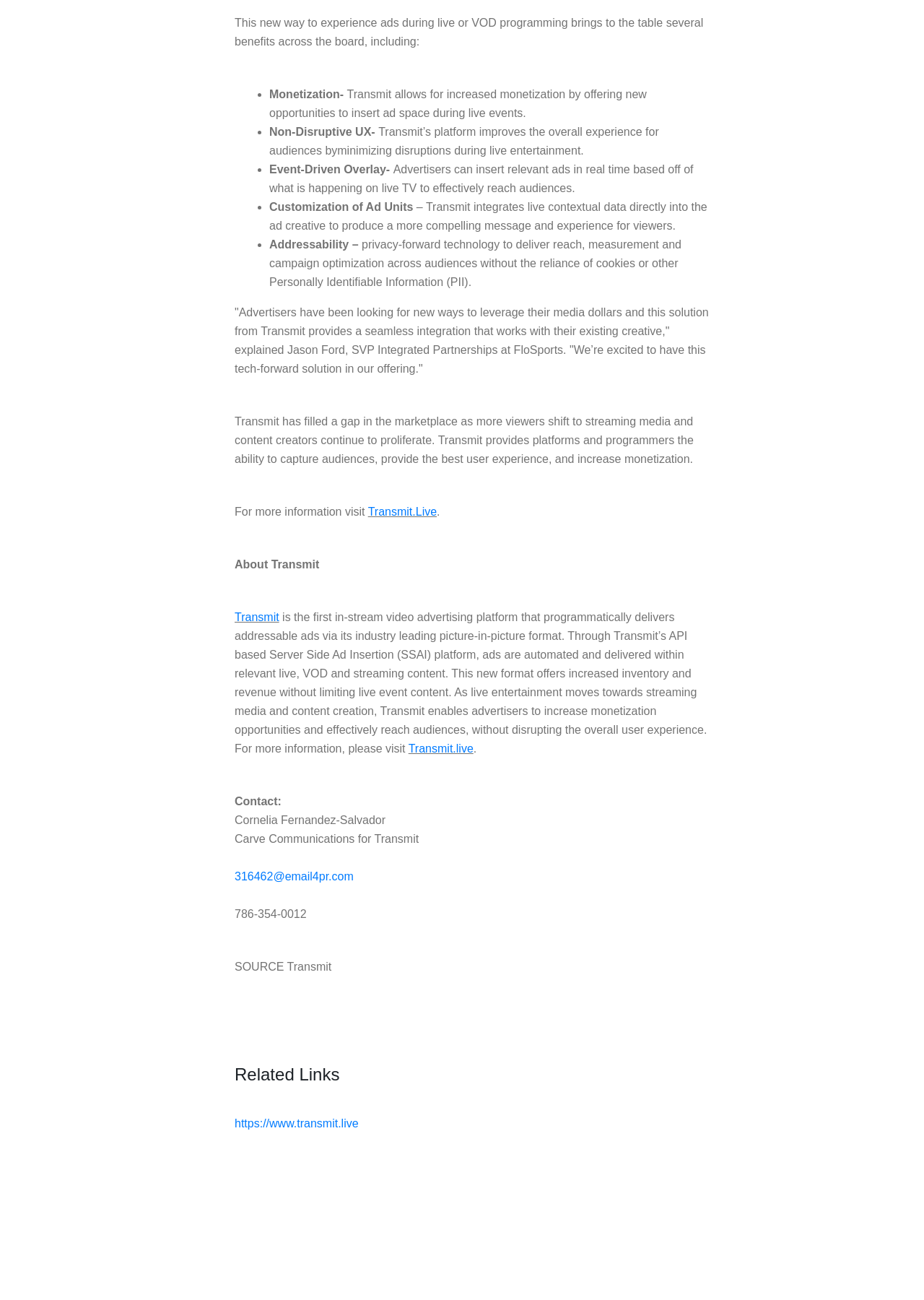What is the contact email for Carve Communications for Transmit?
Deliver a detailed and extensive answer to the question.

The webpage provides contact information for Carve Communications for Transmit, including an email address, 316462@email4pr.com.